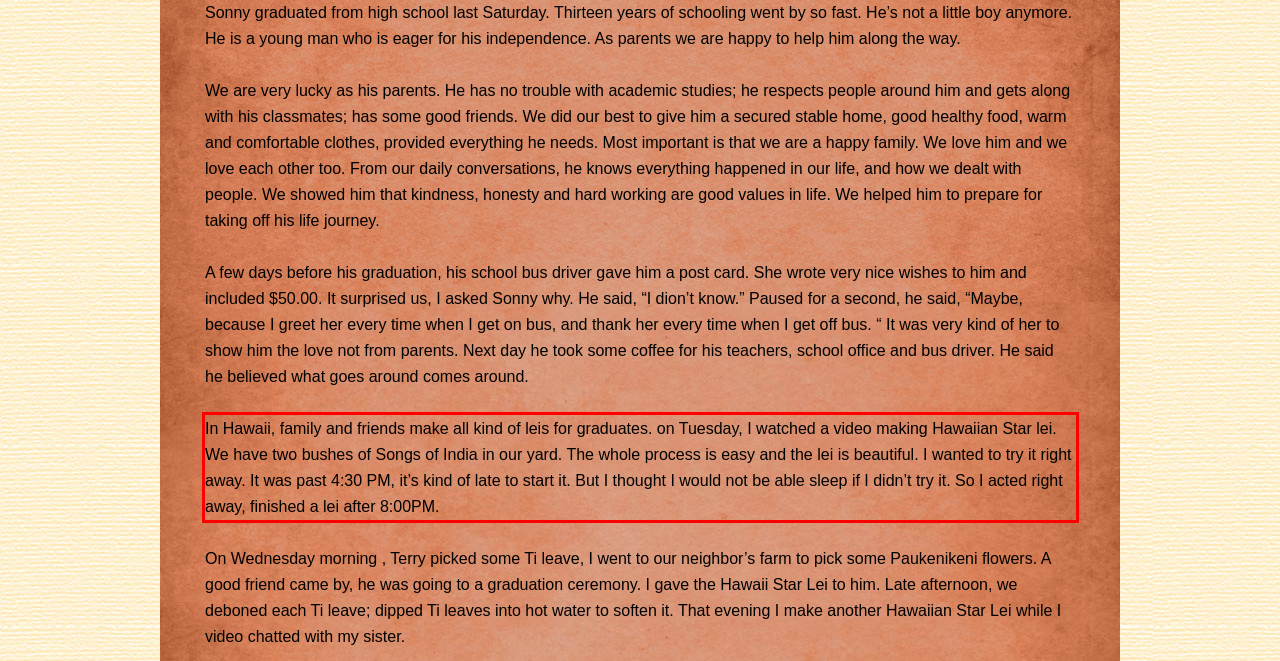Perform OCR on the text inside the red-bordered box in the provided screenshot and output the content.

In Hawaii, family and friends make all kind of leis for graduates. on Tuesday, I watched a video making Hawaiian Star lei. We have two bushes of Songs of India in our yard. The whole process is easy and the lei is beautiful. I wanted to try it right away. It was past 4:30 PM, it’s kind of late to start it. But I thought I would not be able sleep if I didn’t try it. So I acted right away, finished a lei after 8:00PM.